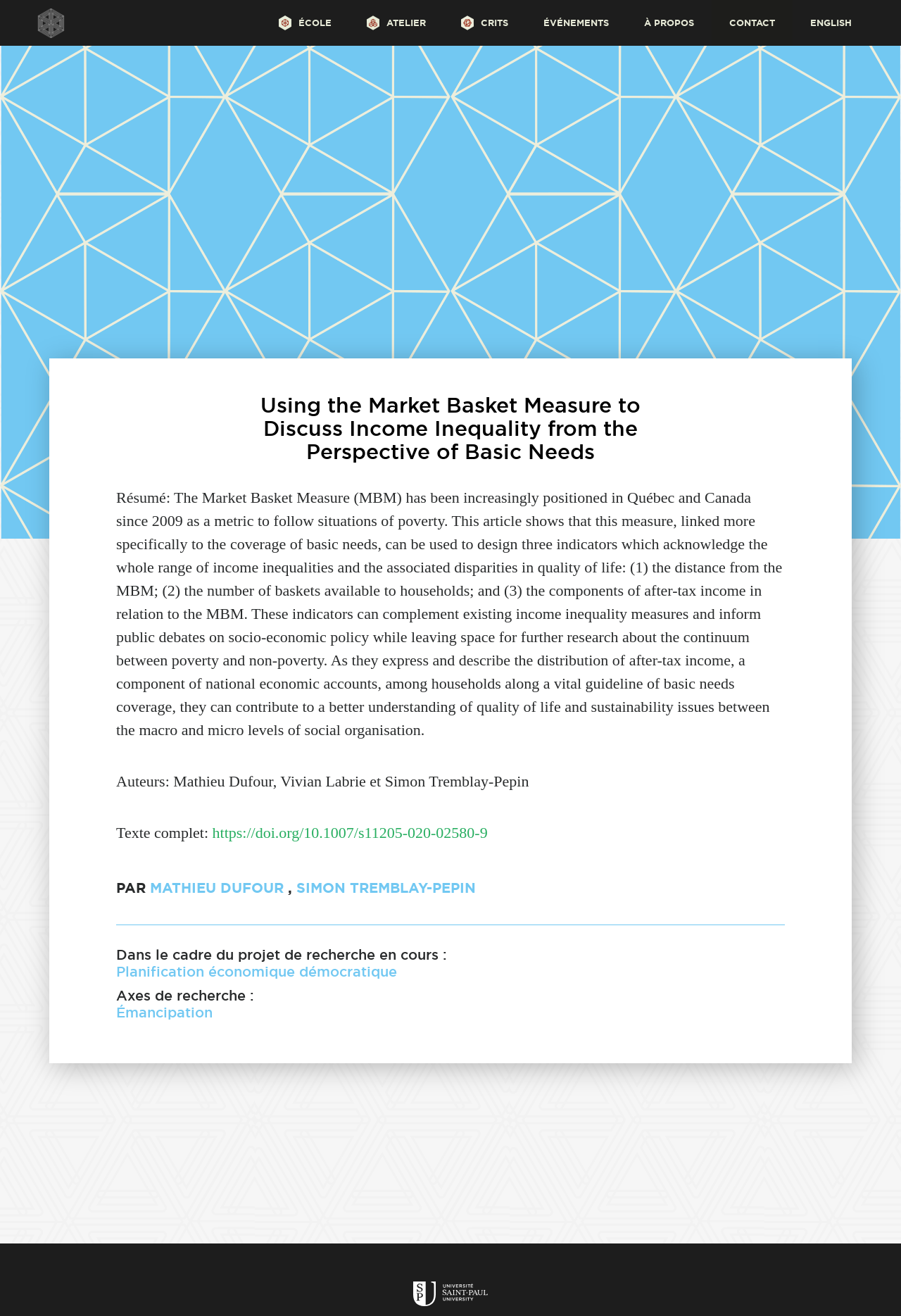Provide a brief response to the question using a single word or phrase: 
What are the three indicators mentioned in the article?

distance from MBM, number of baskets, components of after-tax income